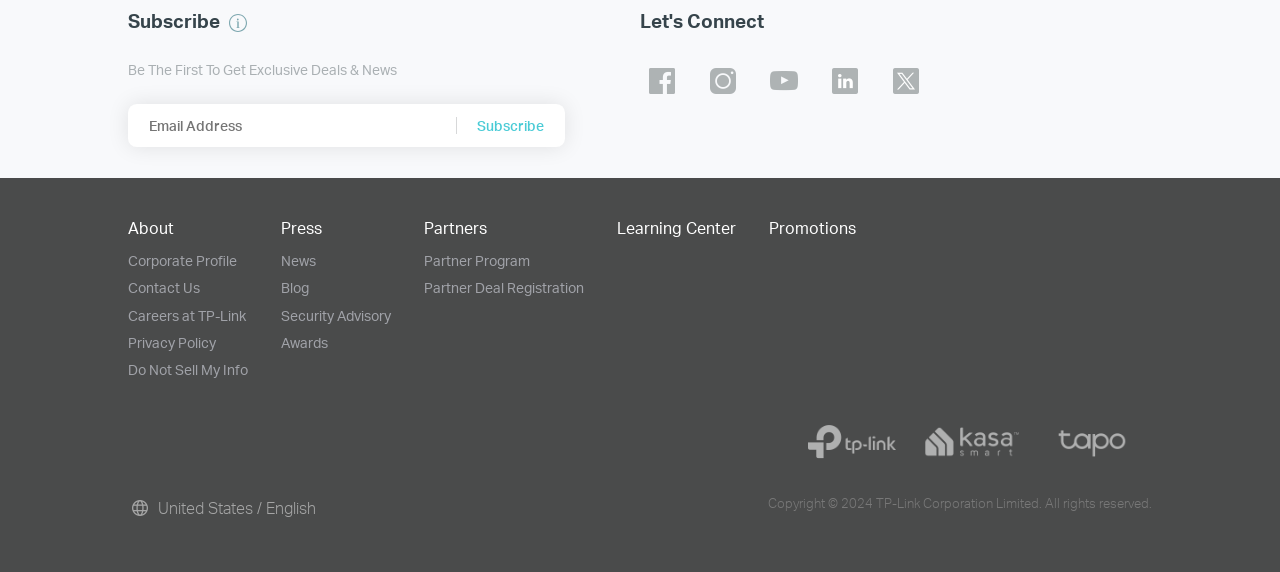How many brands are mentioned at the bottom of the page?
Please give a detailed and elaborate answer to the question.

At the bottom of the page, there are three brand logos and links: TP-Link, Kasa, and Tapo. These are likely sub-brands or affiliated brands of TP-Link.